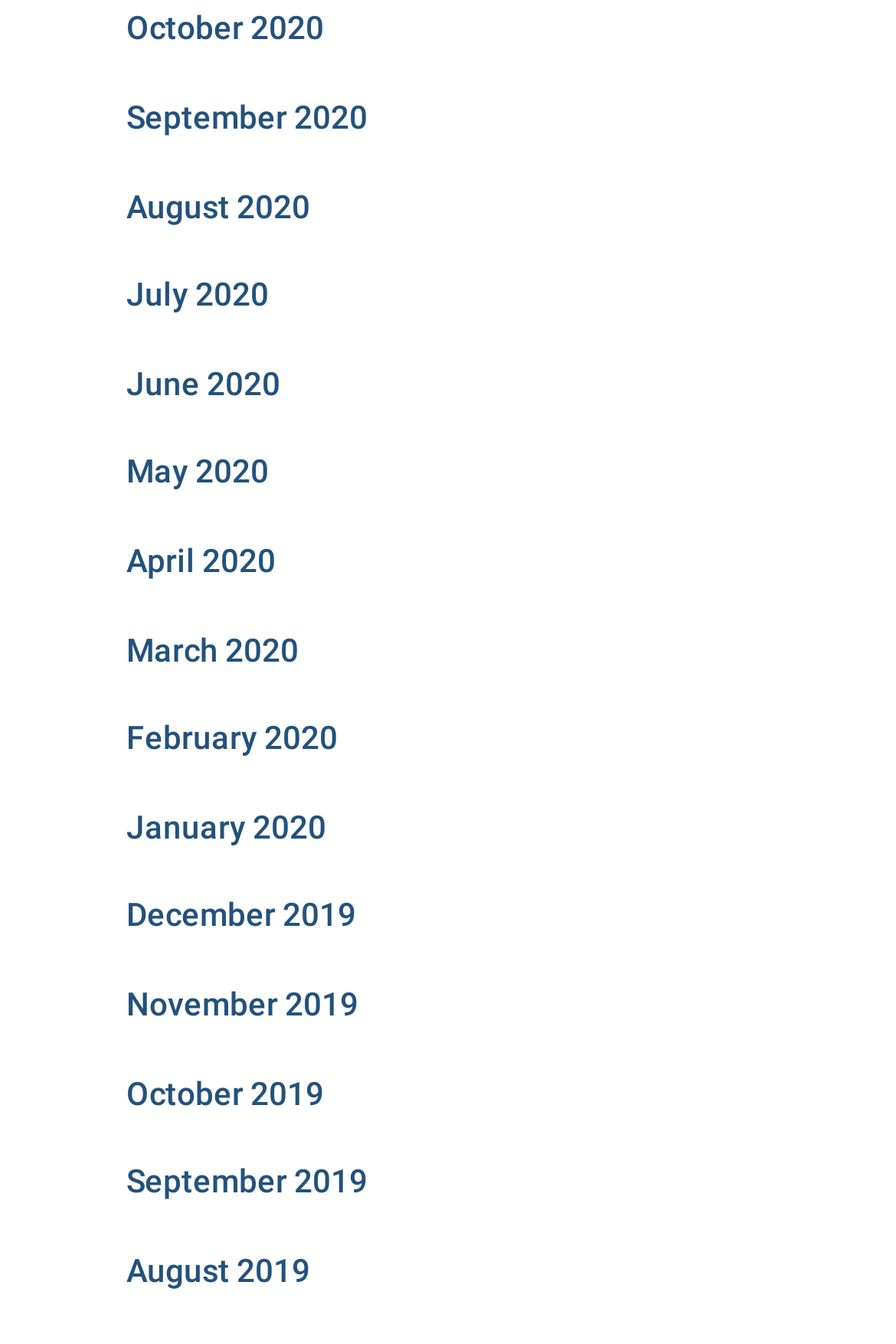Determine the coordinates of the bounding box for the clickable area needed to execute this instruction: "view August 2020".

[0.141, 0.14, 0.346, 0.167]